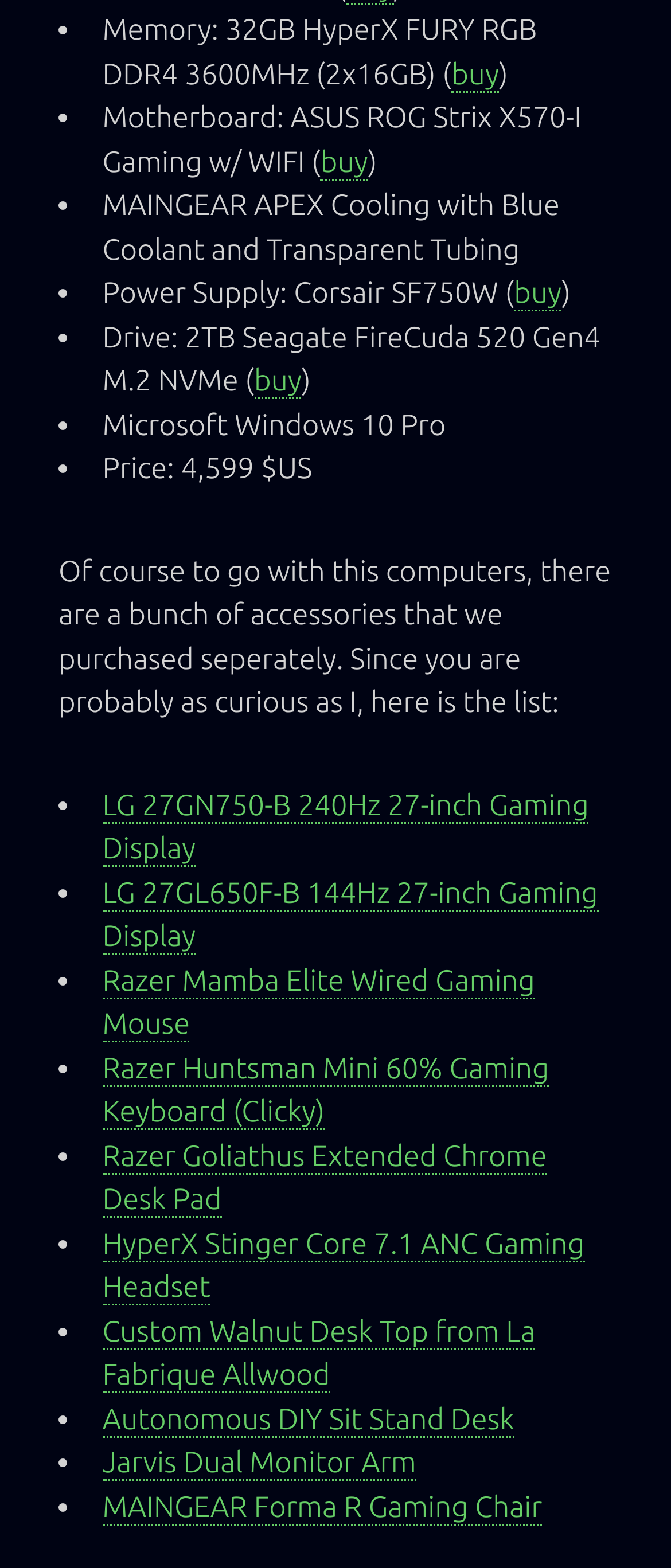What is the price of the computer mentioned?
Kindly offer a detailed explanation using the data available in the image.

The webpage mentions 'Price: 4,599 $US' which indicates the price of the computer mentioned.